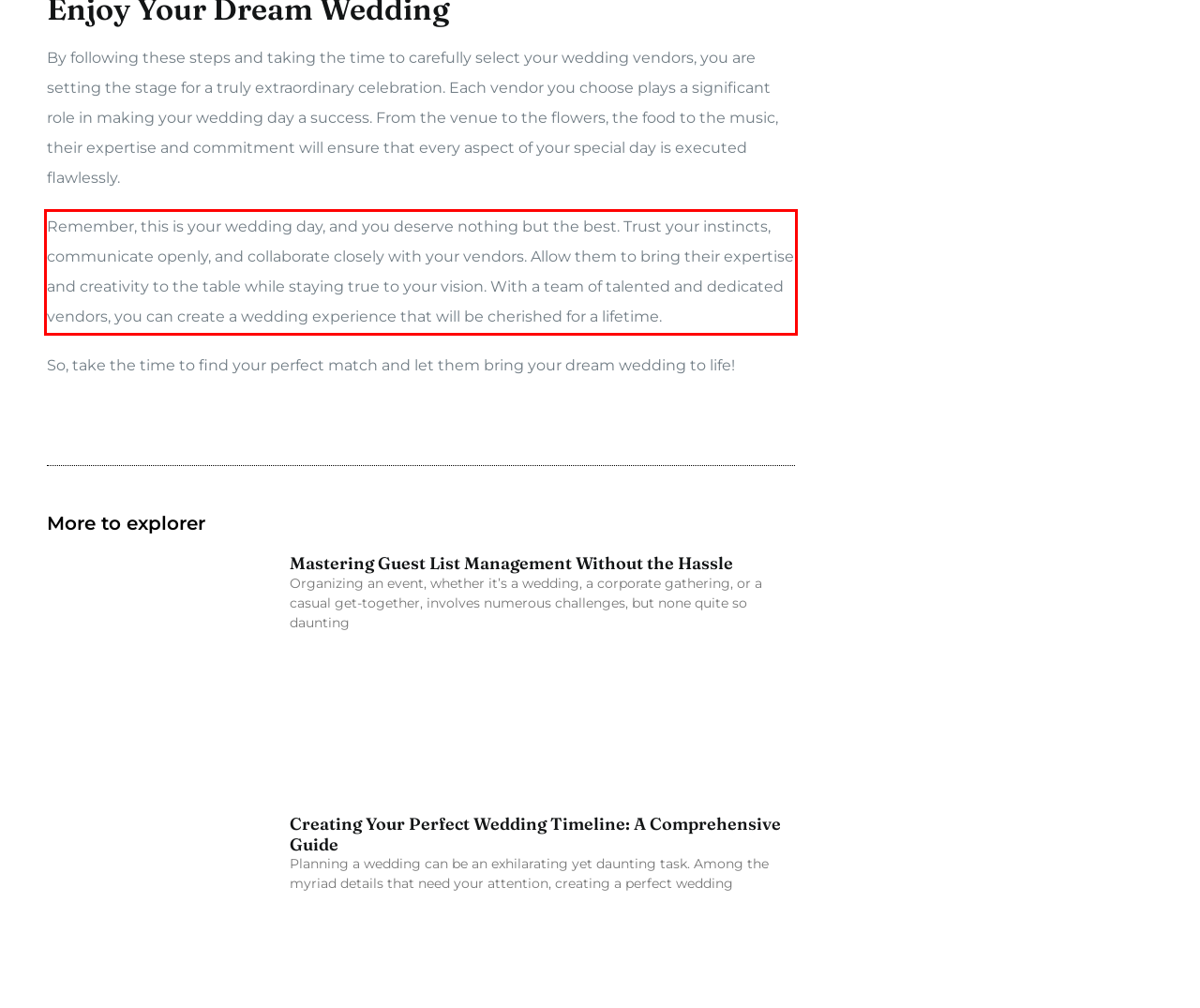Examine the webpage screenshot and use OCR to obtain the text inside the red bounding box.

Remember, this is your wedding day, and you deserve nothing but the best. Trust your instincts, communicate openly, and collaborate closely with your vendors. Allow them to bring their expertise and creativity to the table while staying true to your vision. With a team of talented and dedicated vendors, you can create a wedding experience that will be cherished for a lifetime.